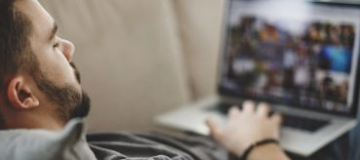Is the atmosphere in the image formal?
Look at the image and answer with only one word or phrase.

No